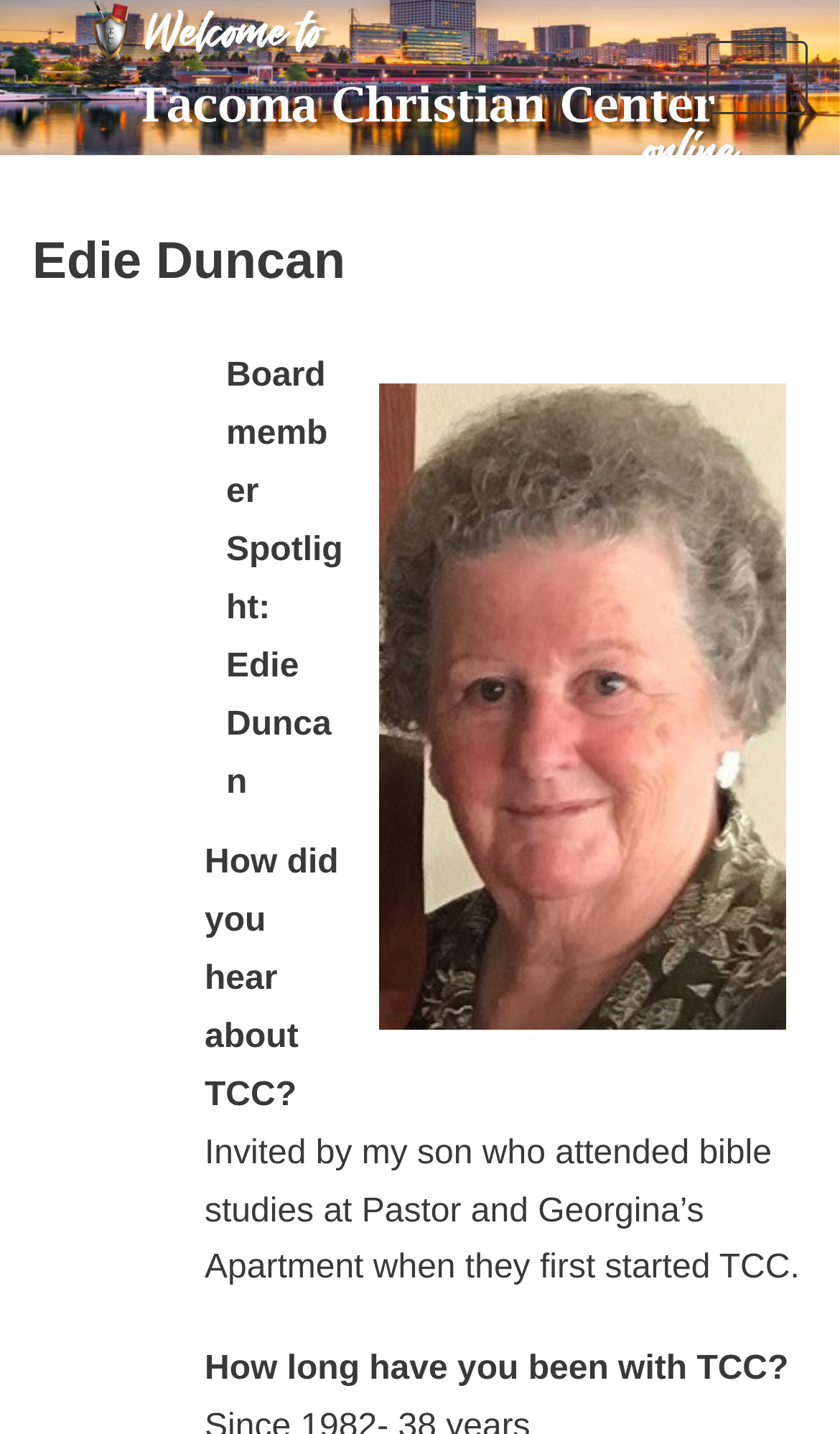What is Edie Duncan's role at TCC?
Use the image to give a comprehensive and detailed response to the question.

Based on the webpage, Edie Duncan is featured in a 'Board member Spotlight', which suggests that she is a board member at Tacoma Christian Center (TCC).